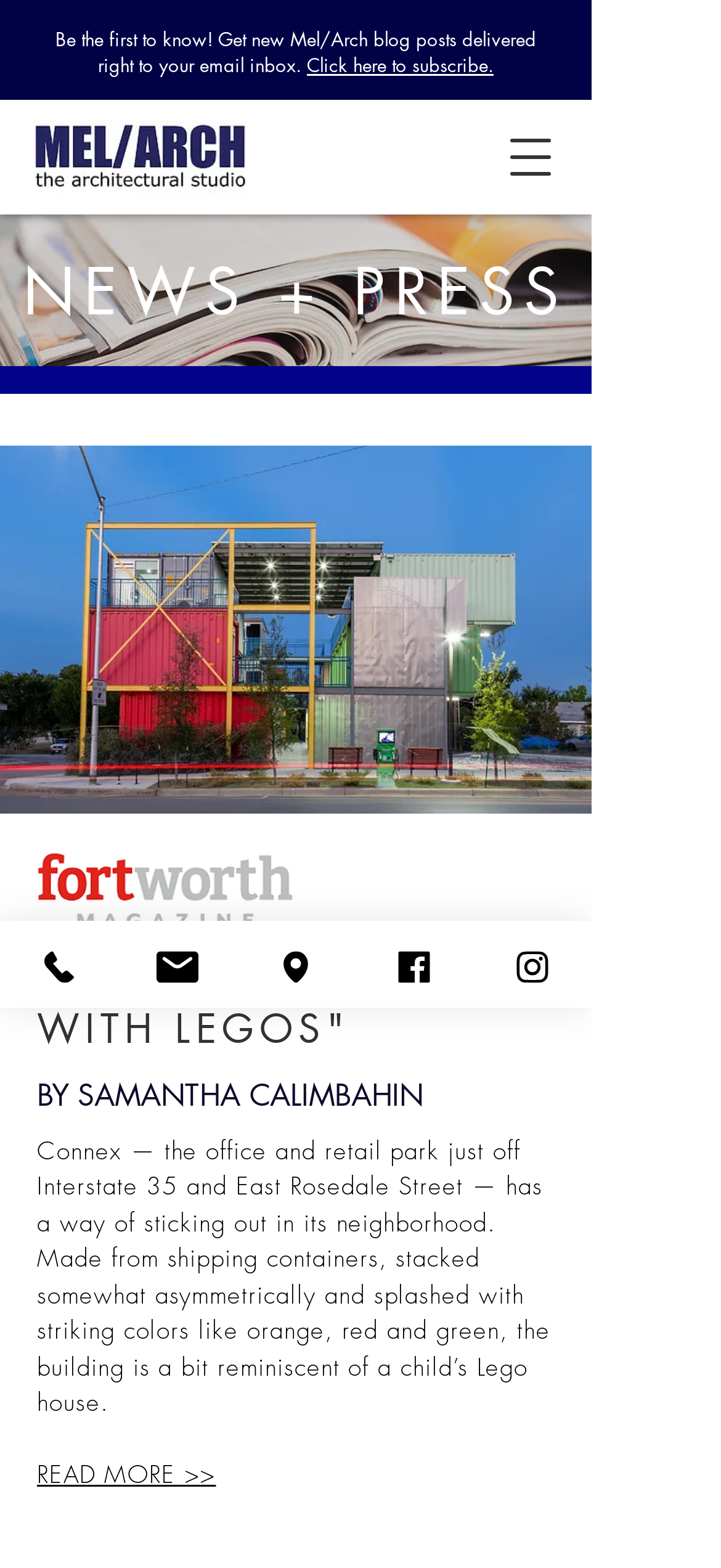Identify the bounding box coordinates for the UI element that matches this description: "READ MORE >>".

[0.051, 0.93, 0.3, 0.951]